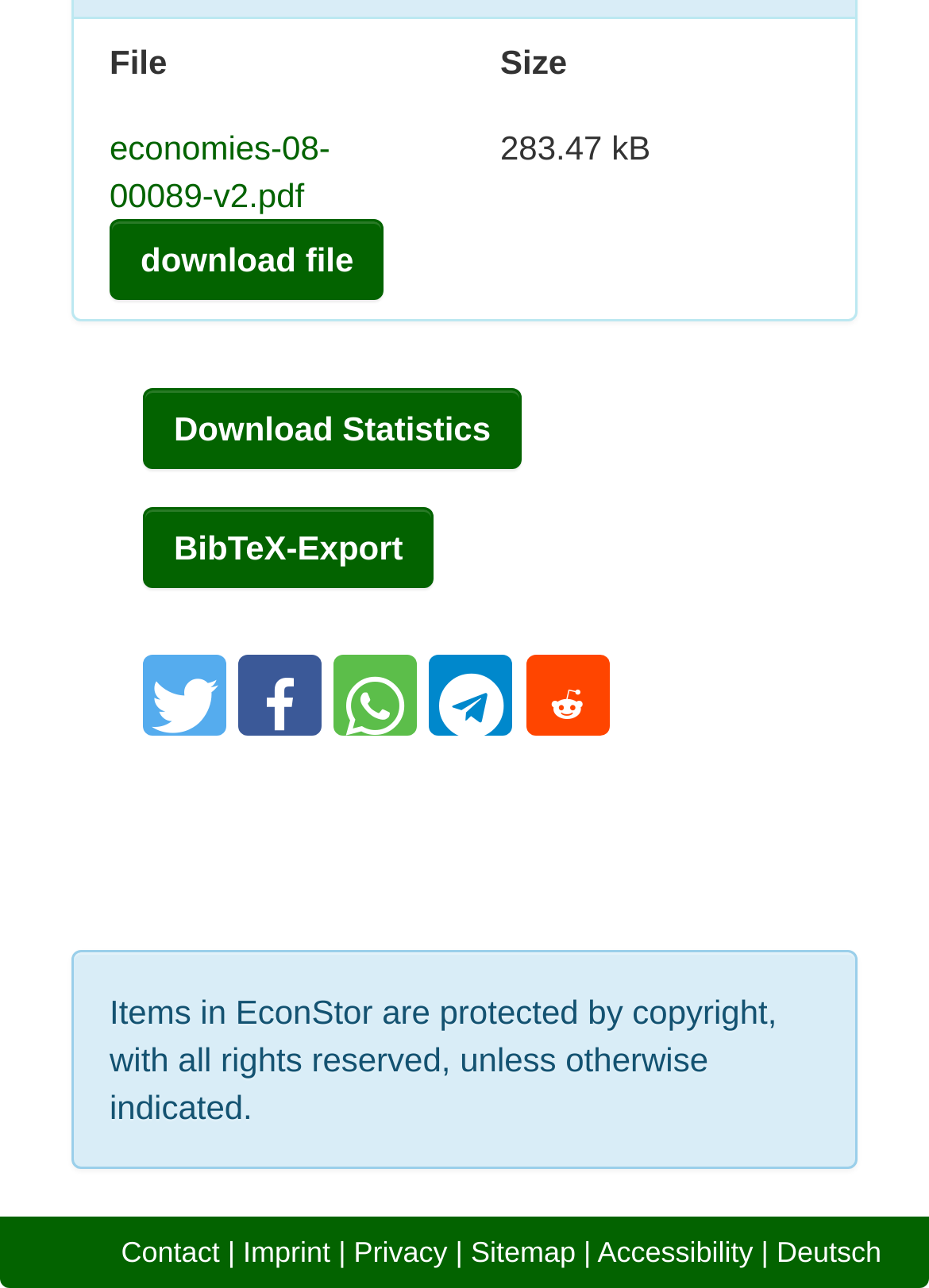How many language options are available for the website?
Kindly give a detailed and elaborate answer to the question.

There are two language options available for the website, namely English and Deutsch, as indicated by the 'Deutsch' link at the bottom of the page.